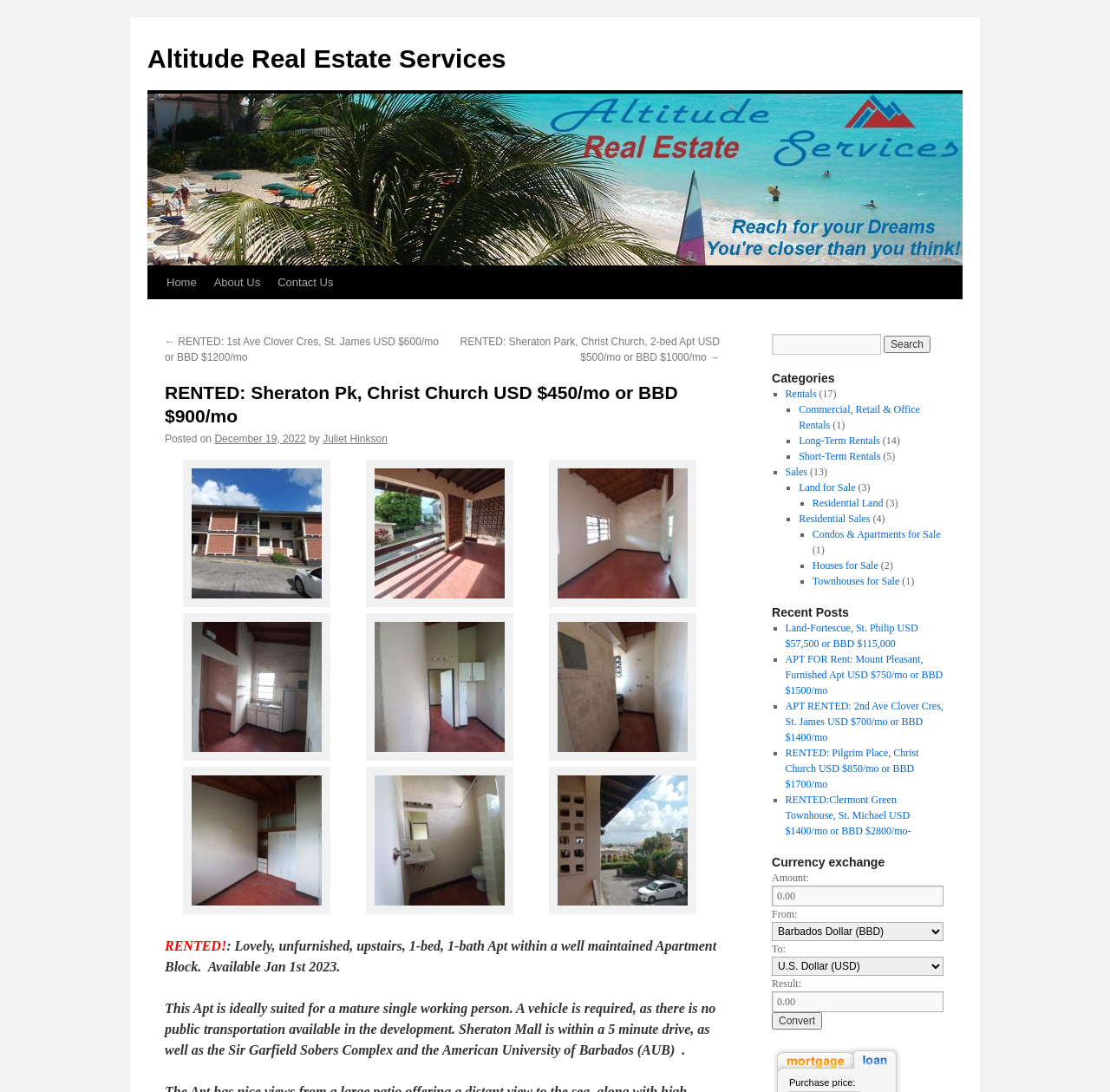Given the element description: "value="Join"", predict the bounding box coordinates of this UI element. The coordinates must be four float numbers between 0 and 1, given as [left, top, right, bottom].

None